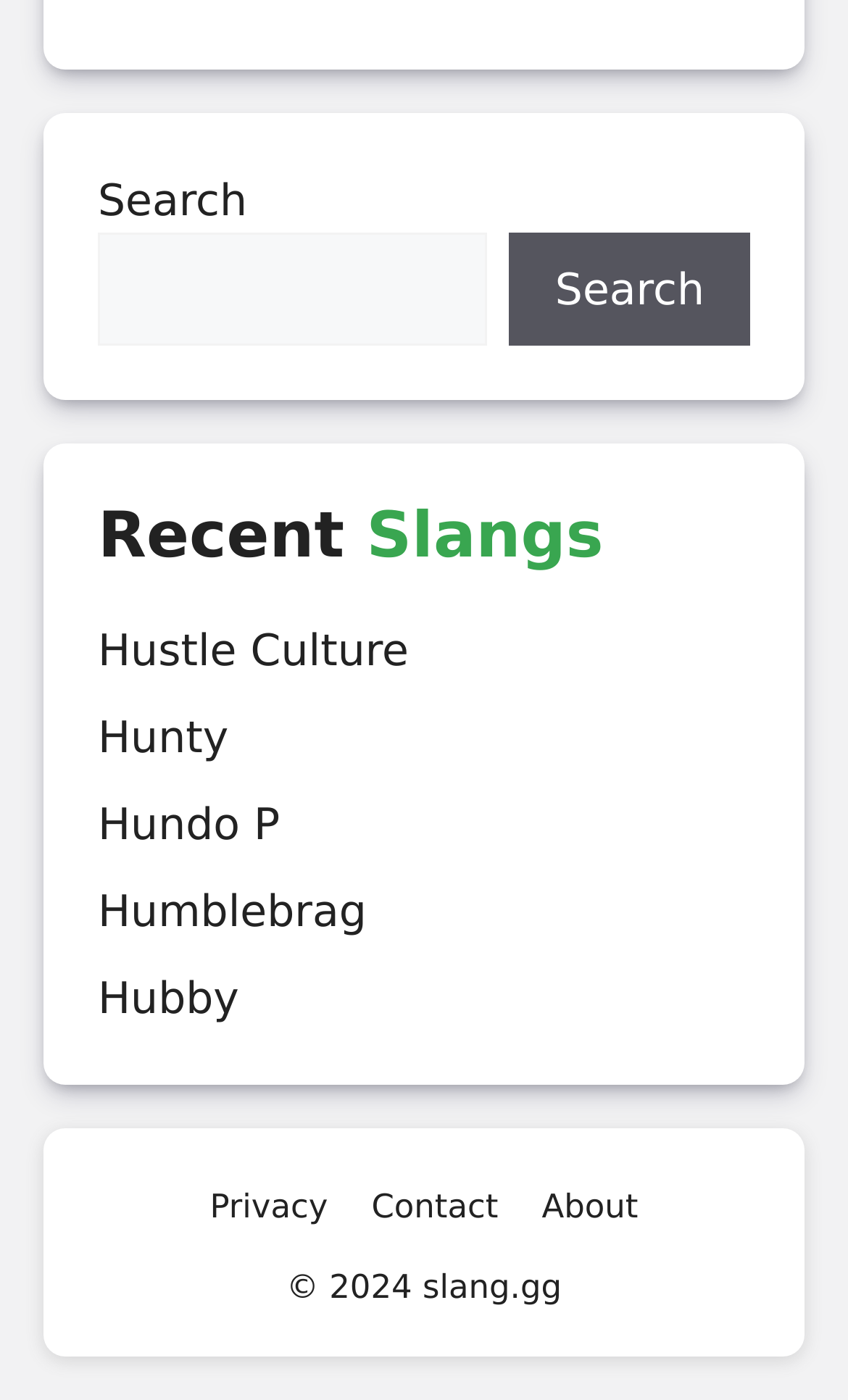What is the copyright year of the website?
Please answer using one word or phrase, based on the screenshot.

2024